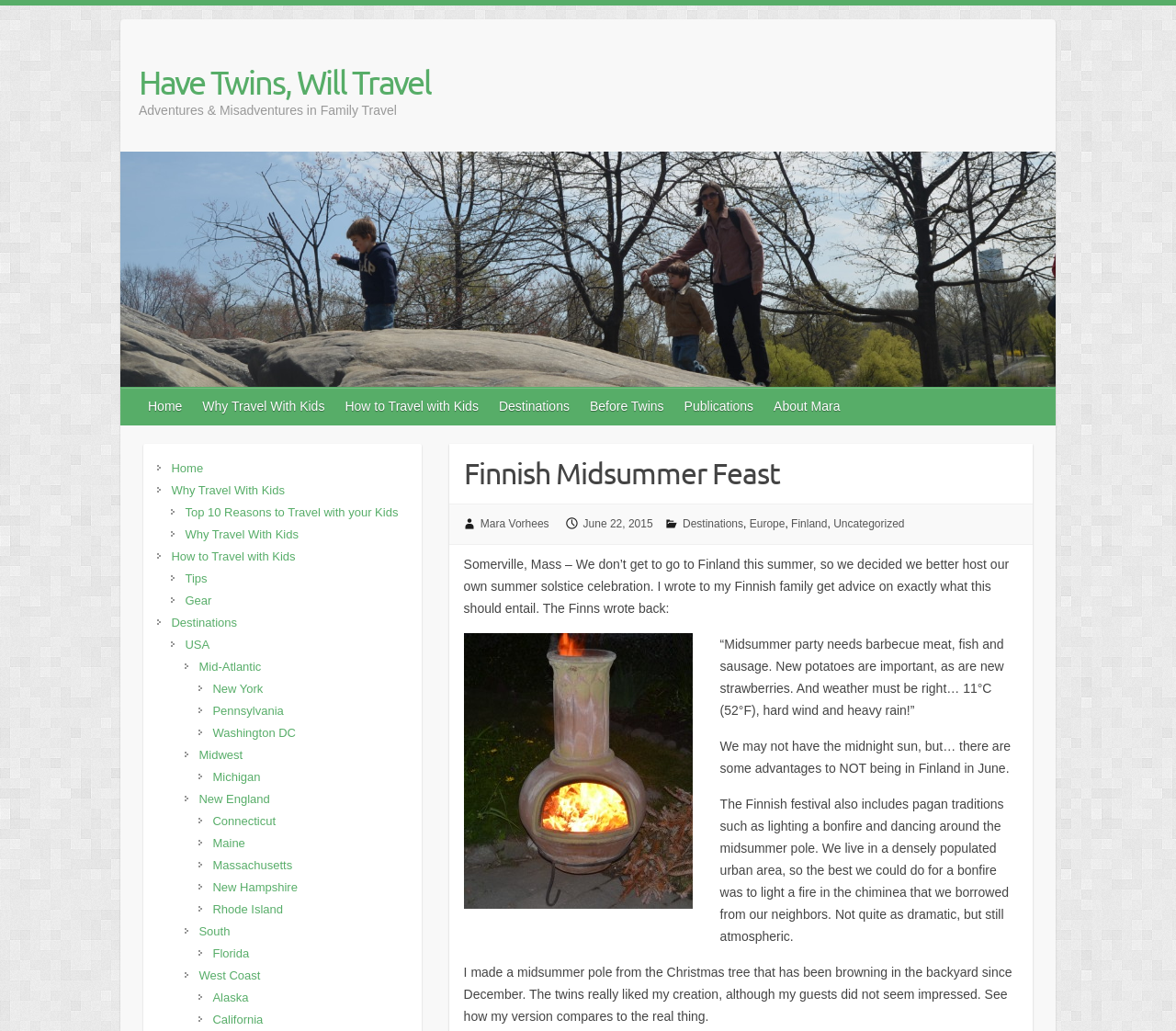What is the author's name?
Refer to the screenshot and respond with a concise word or phrase.

Mara Vorhees